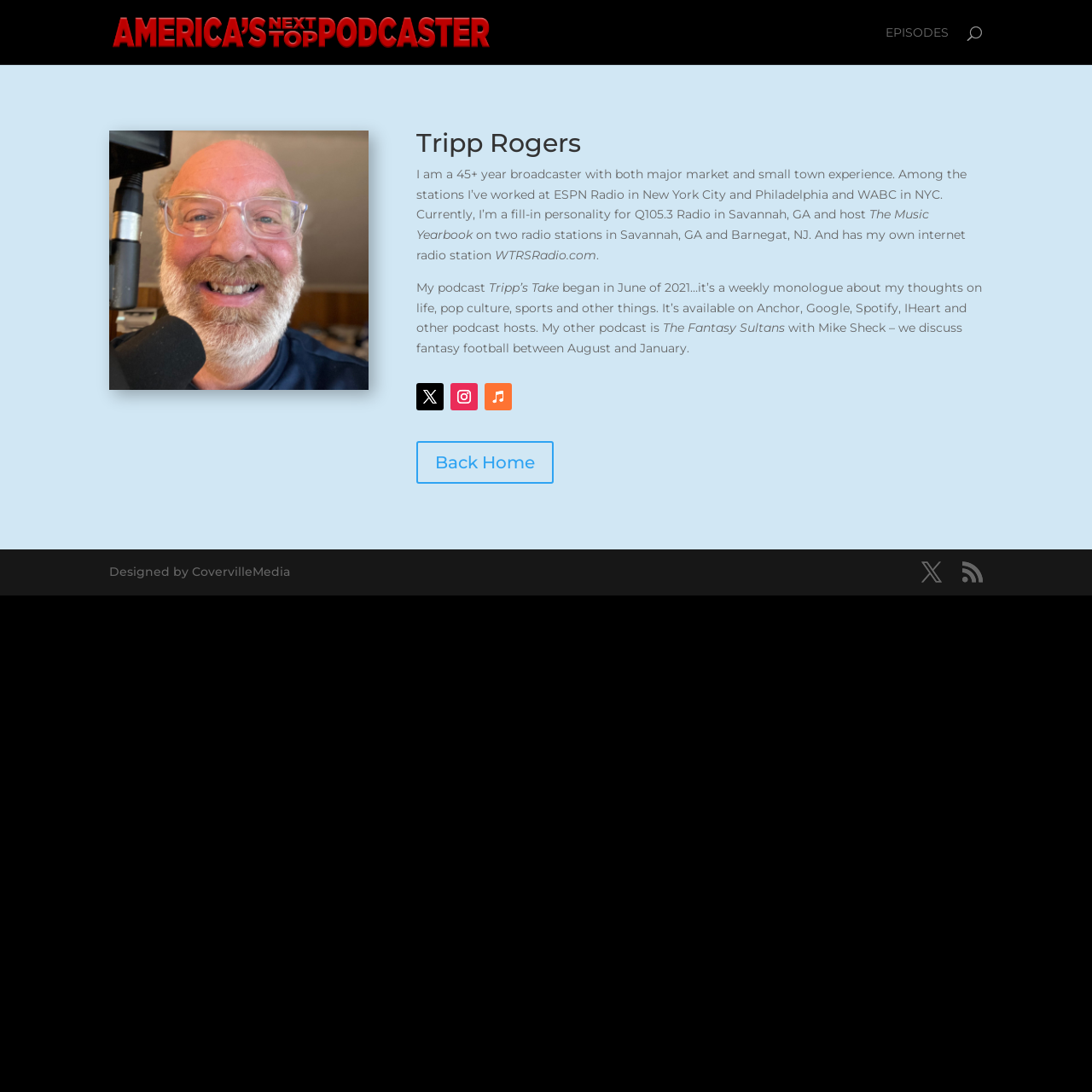What is the name of the podcaster?
Based on the image, respond with a single word or phrase.

Tripp Rogers